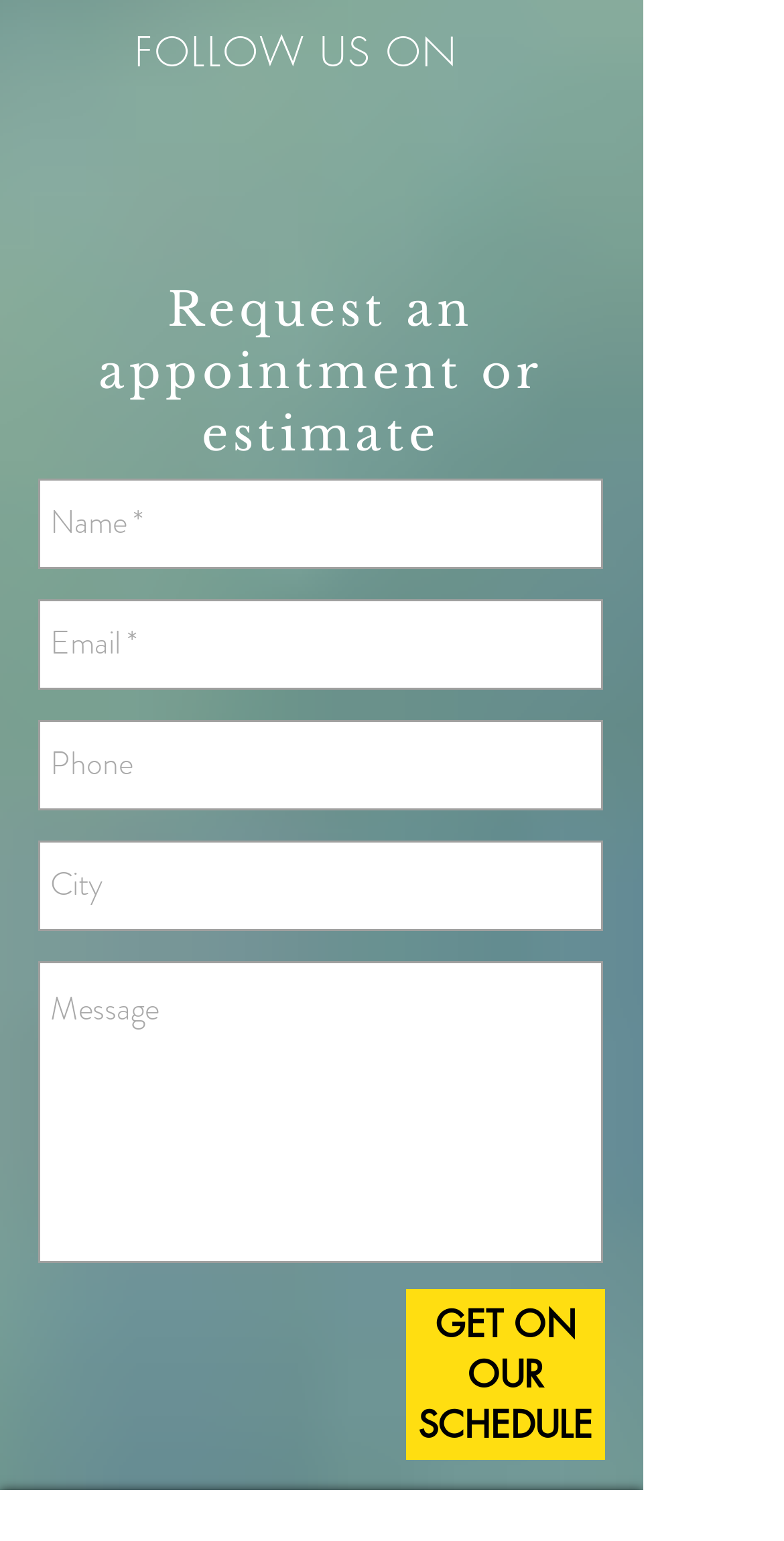How many required fields are in the form?
Based on the image content, provide your answer in one word or a short phrase.

2